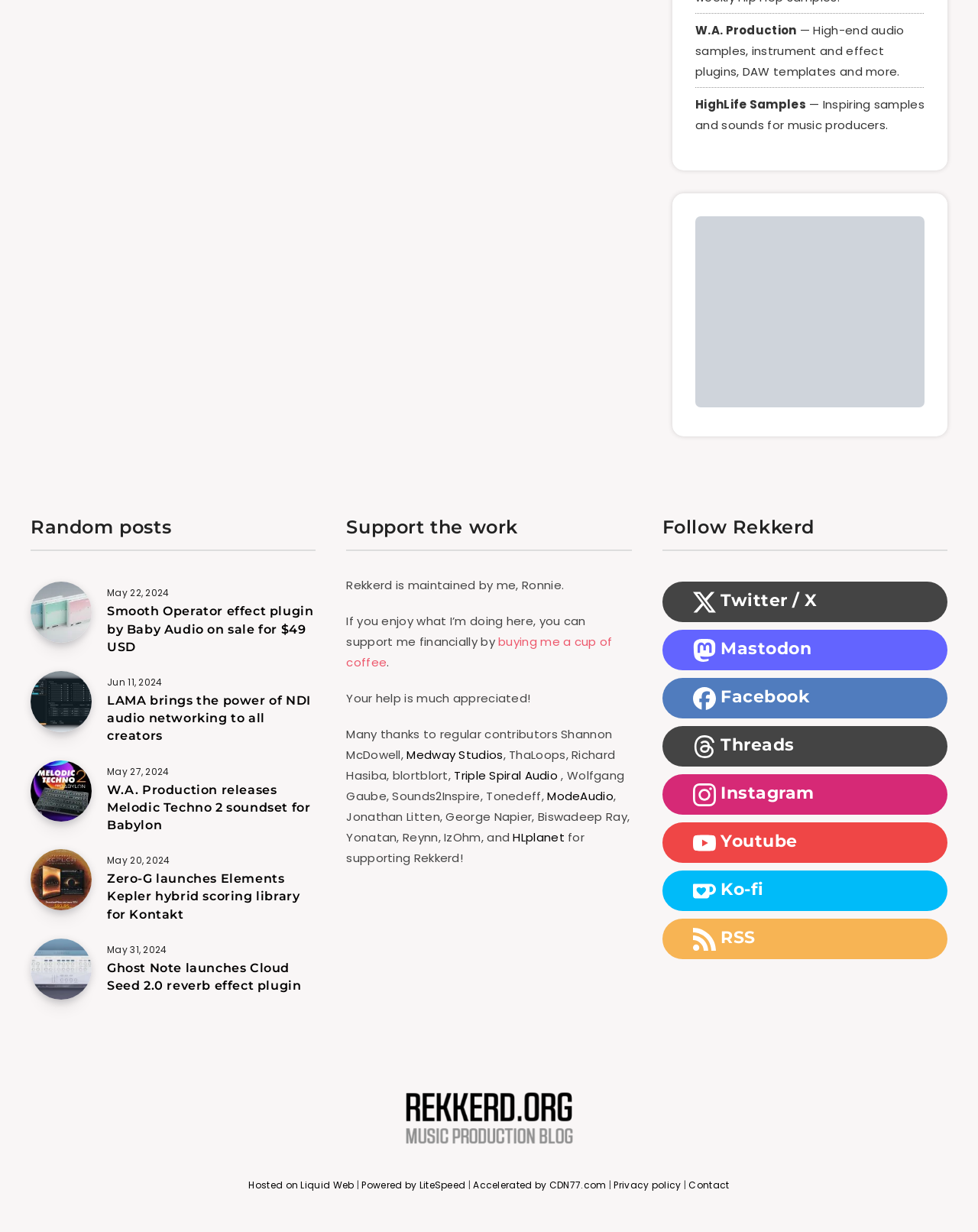What is the website about?
Can you give a detailed and elaborate answer to the question?

Based on the links and articles on the webpage, it appears to be a website that provides information and resources about audio samples, instrument and effect plugins, and DAW templates for music producers.